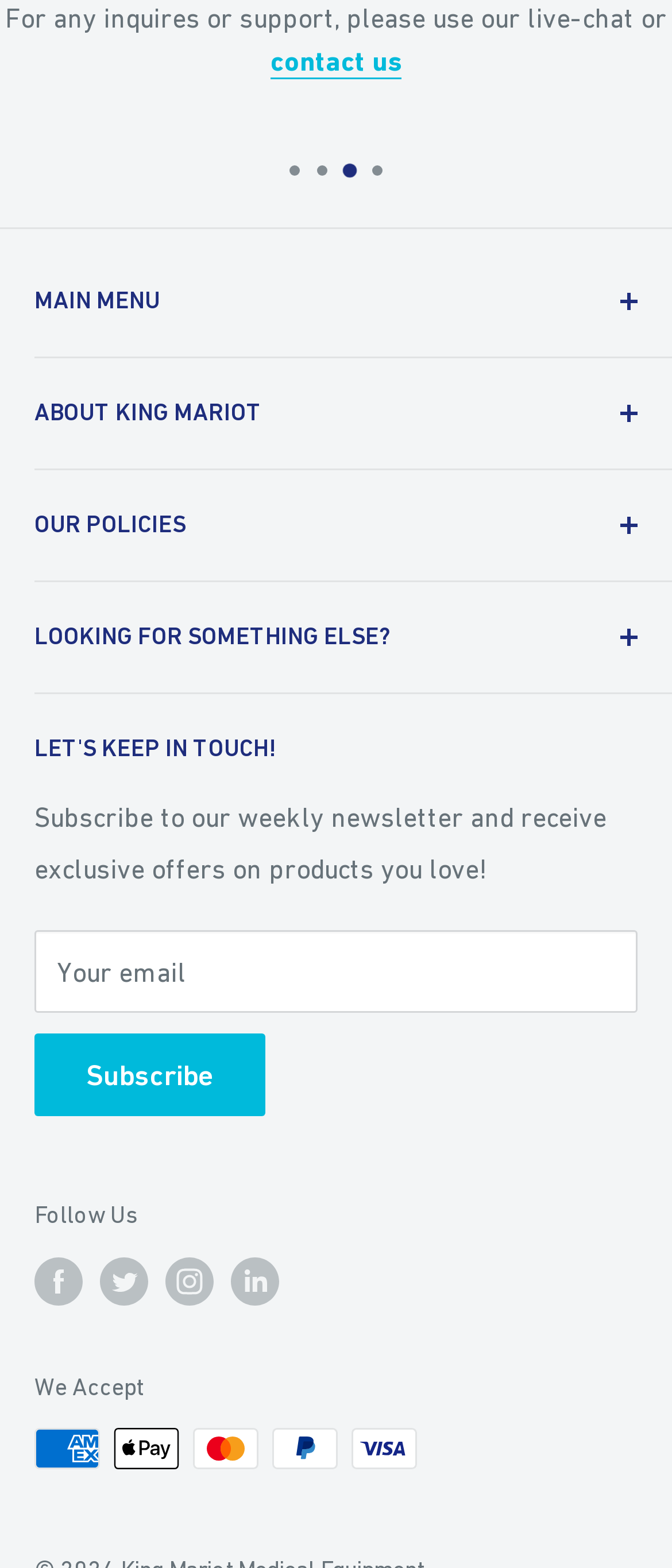Please identify the bounding box coordinates of the element that needs to be clicked to execute the following command: "Follow us on Facebook". Provide the bounding box using four float numbers between 0 and 1, formatted as [left, top, right, bottom].

[0.051, 0.801, 0.123, 0.833]